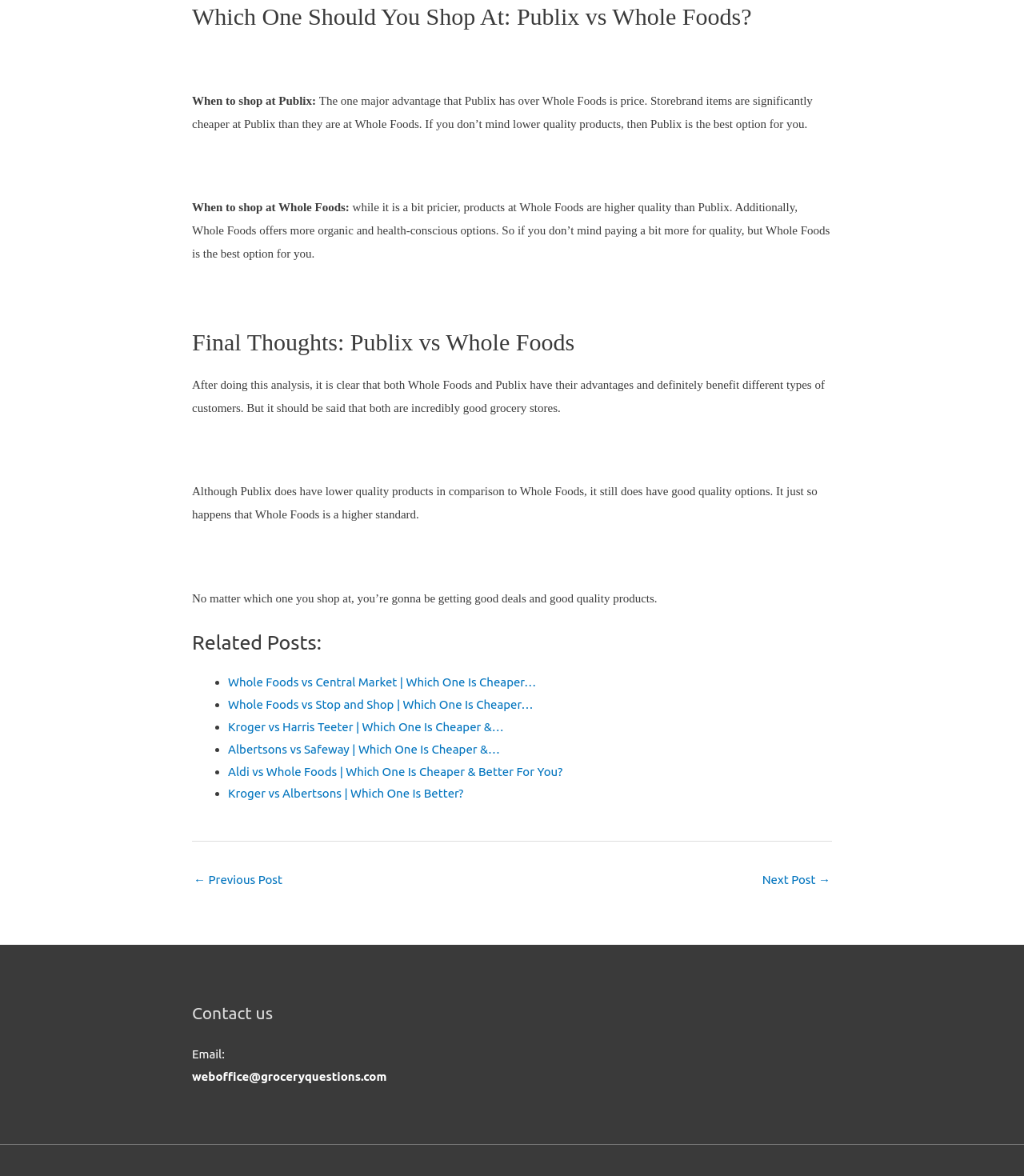What type of products does Whole Foods offer more of?
Using the screenshot, give a one-word or short phrase answer.

organic and health-conscious options